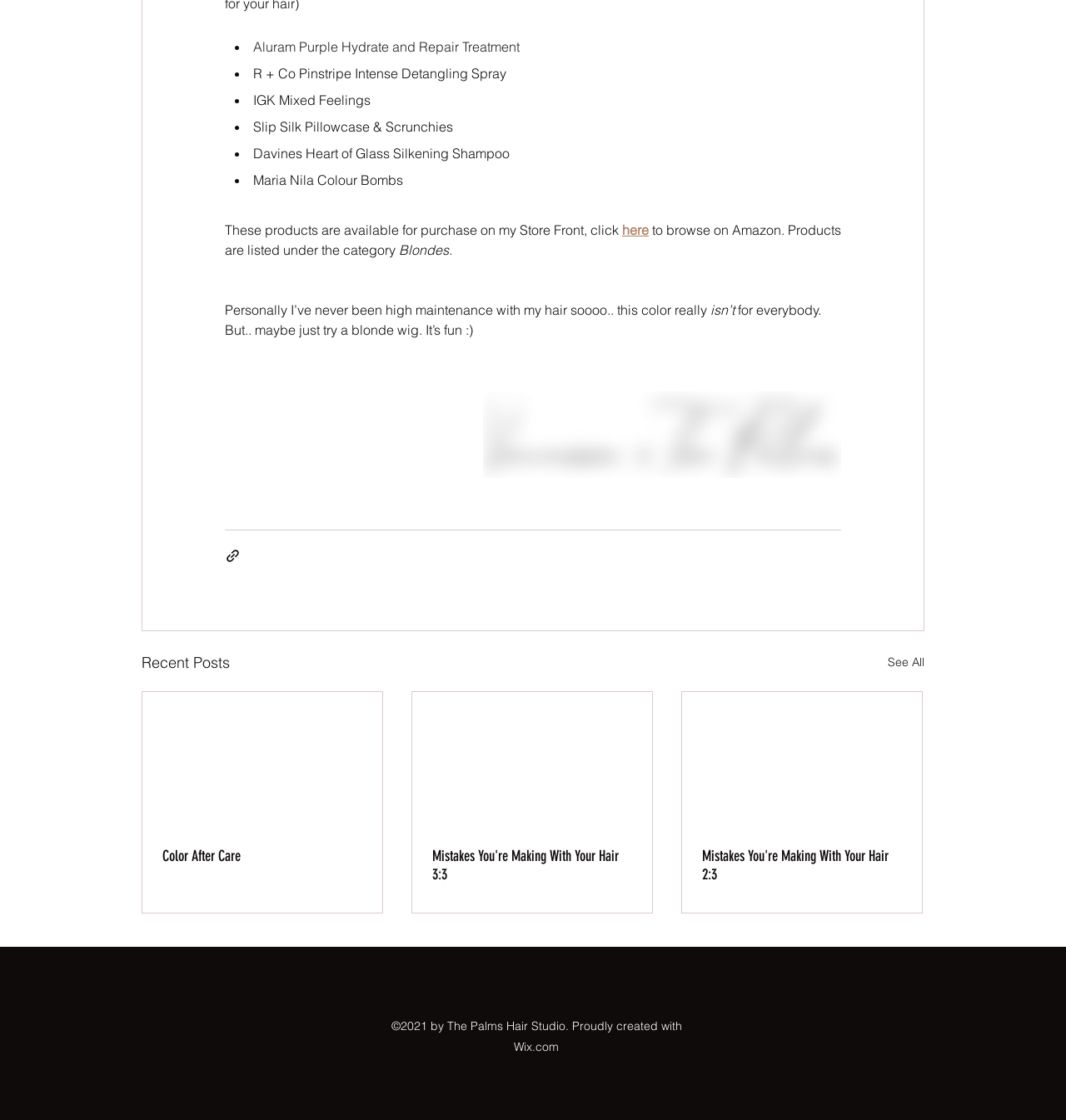Show the bounding box coordinates for the element that needs to be clicked to execute the following instruction: "Click the 'Mistakes You're Making With Your Hair 3:3' link". Provide the coordinates in the form of four float numbers between 0 and 1, i.e., [left, top, right, bottom].

[0.405, 0.756, 0.593, 0.789]